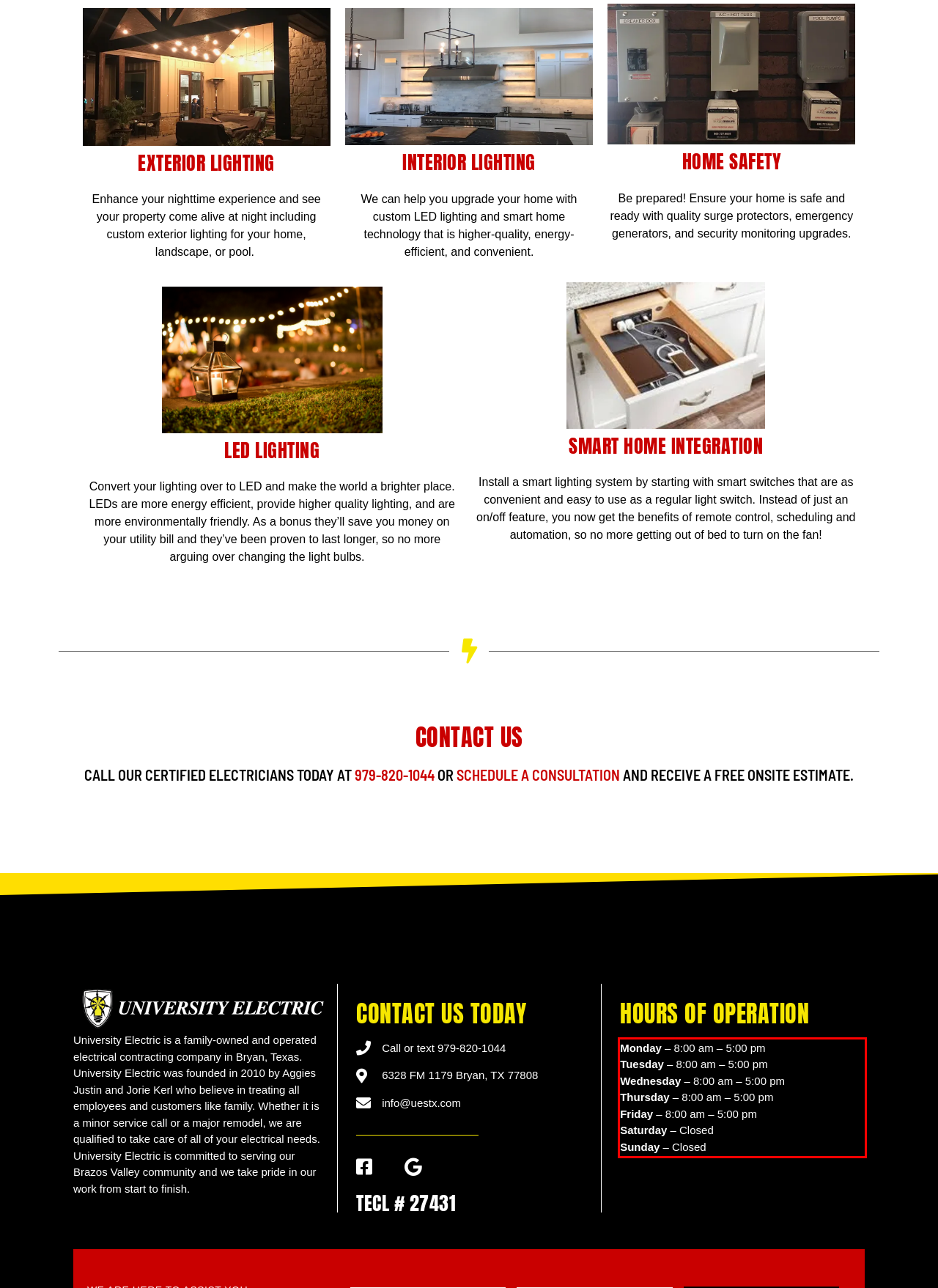Identify the text within the red bounding box on the webpage screenshot and generate the extracted text content.

Monday – 8:00 am – 5:00 pm Tuesday – 8:00 am – 5:00 pm Wednesday – 8:00 am – 5:00 pm Thursday – 8:00 am – 5:00 pm Friday – 8:00 am – 5:00 pm Saturday – Closed Sunday – Closed